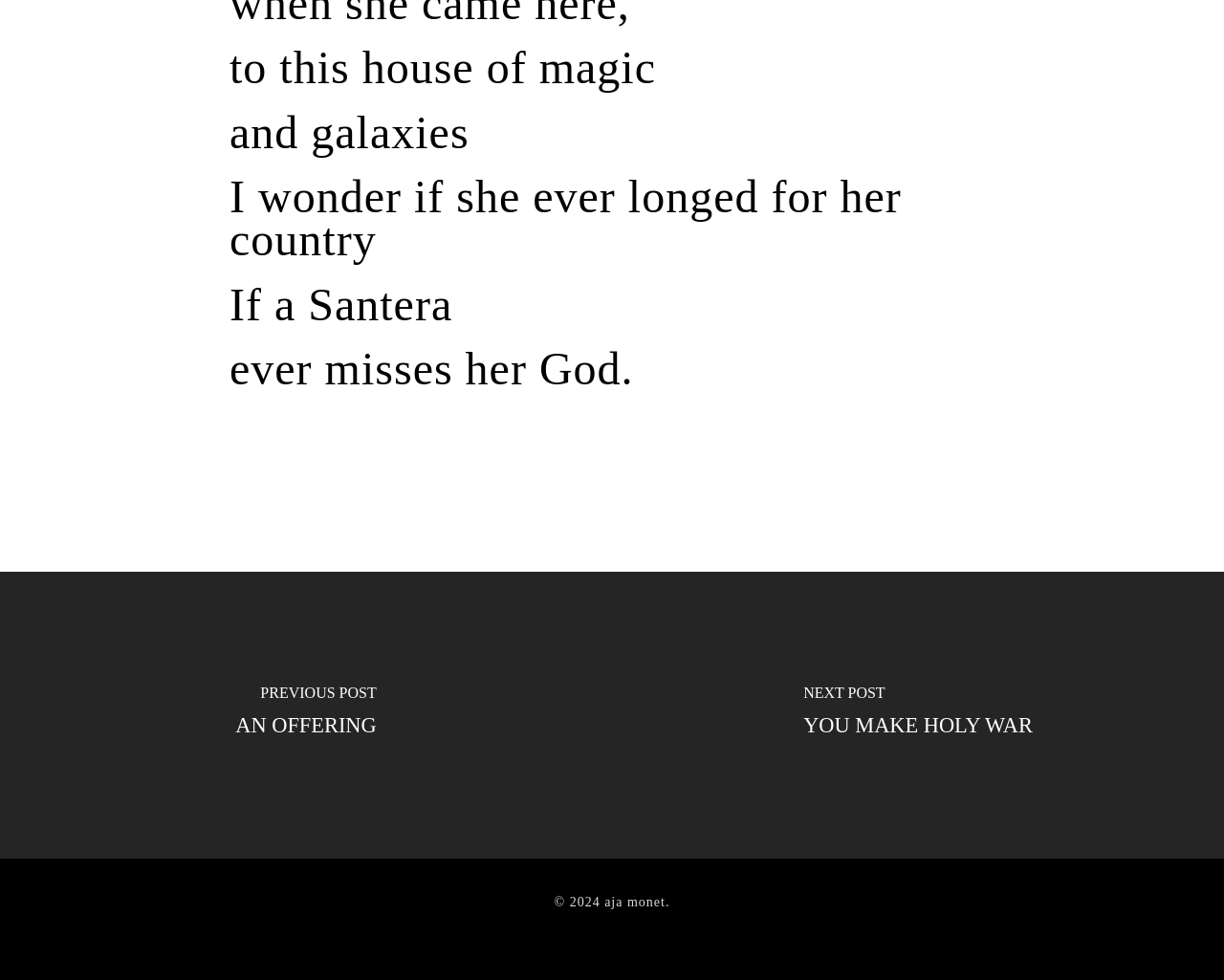What is the theme of the text?
Please give a well-detailed answer to the question.

Based on the static text elements, it appears that the webpage is discussing a theme related to magic and galaxies, as evidenced by the phrases 'to this house of magic' and 'and galaxies'.